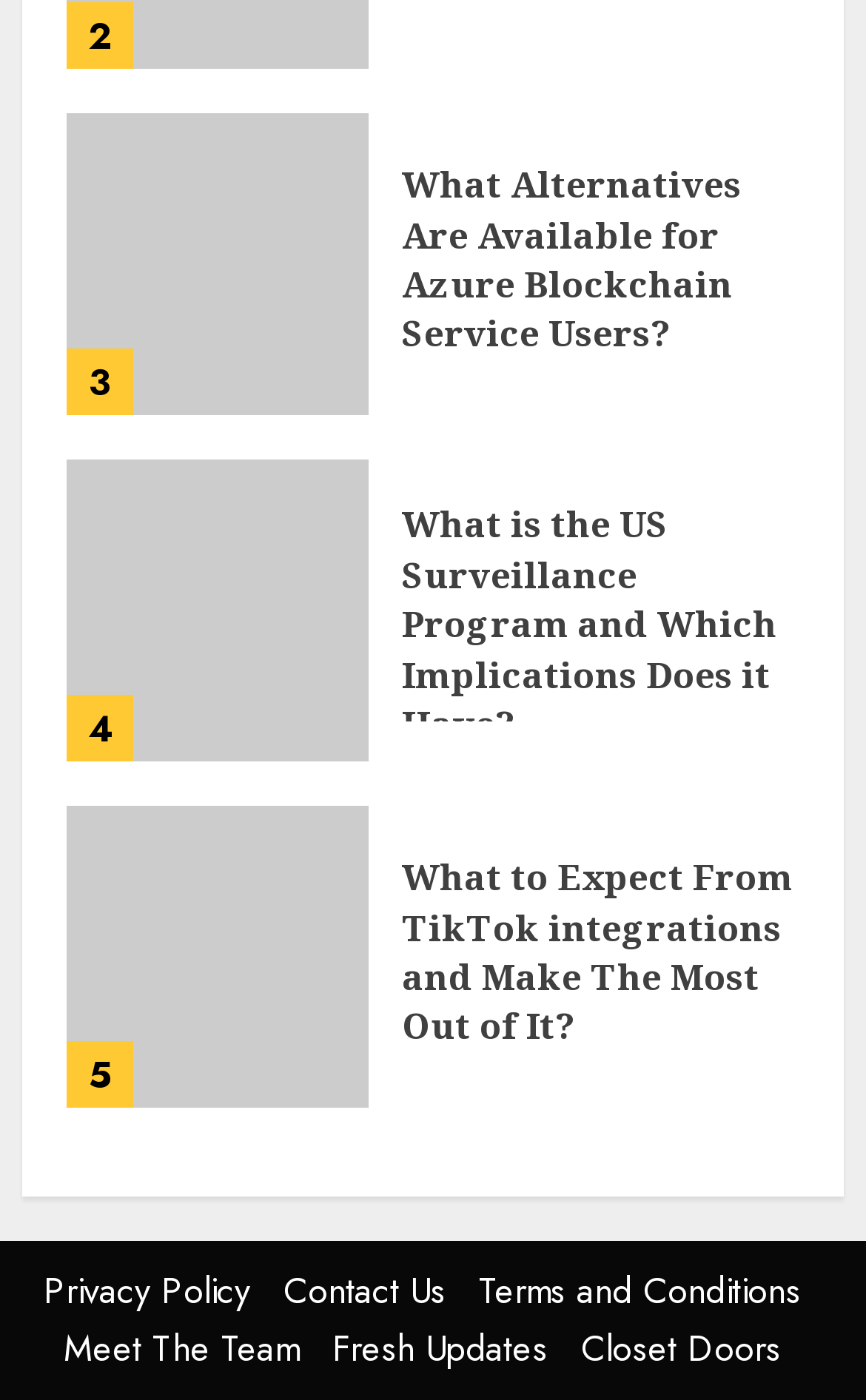Provide a single word or phrase to answer the given question: 
How many articles are listed on the webpage?

3